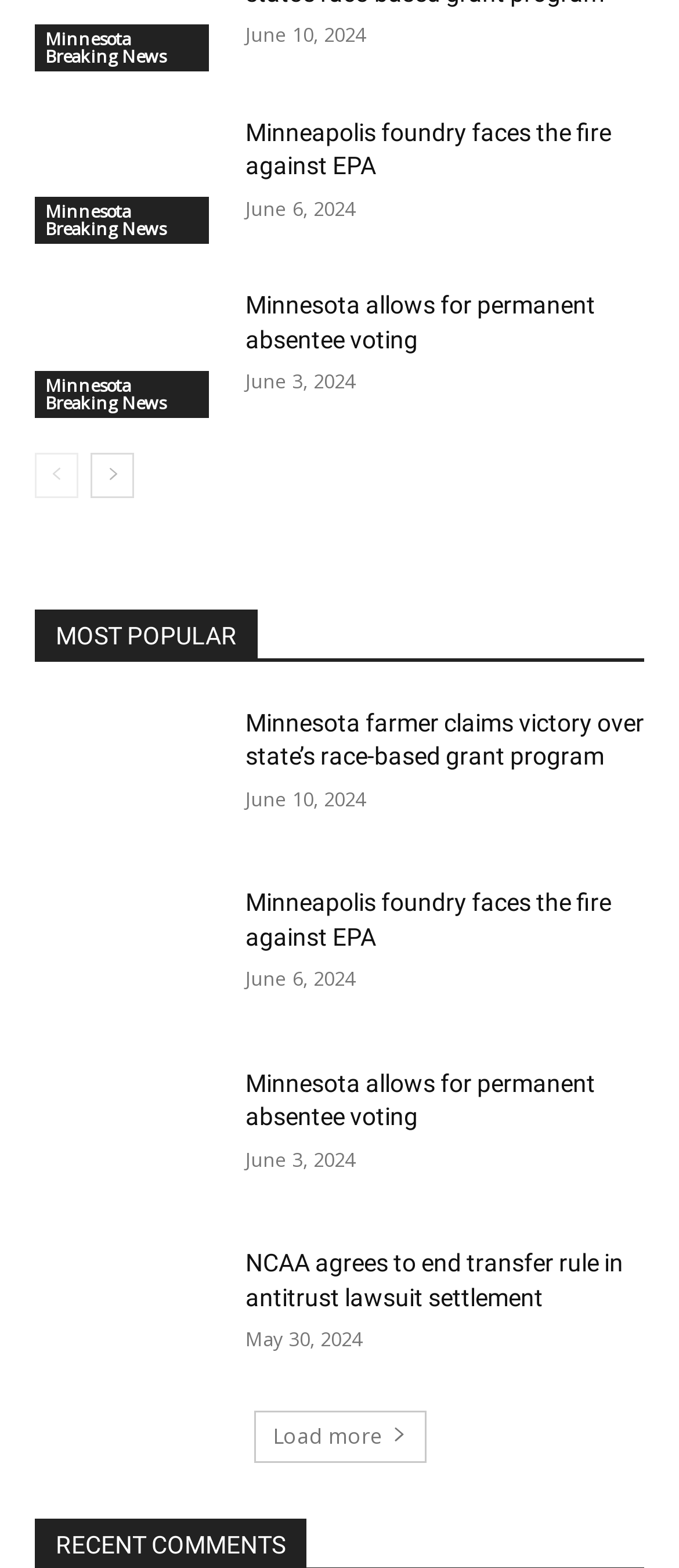Are there any navigation buttons on this page?
Please answer using one word or phrase, based on the screenshot.

Yes